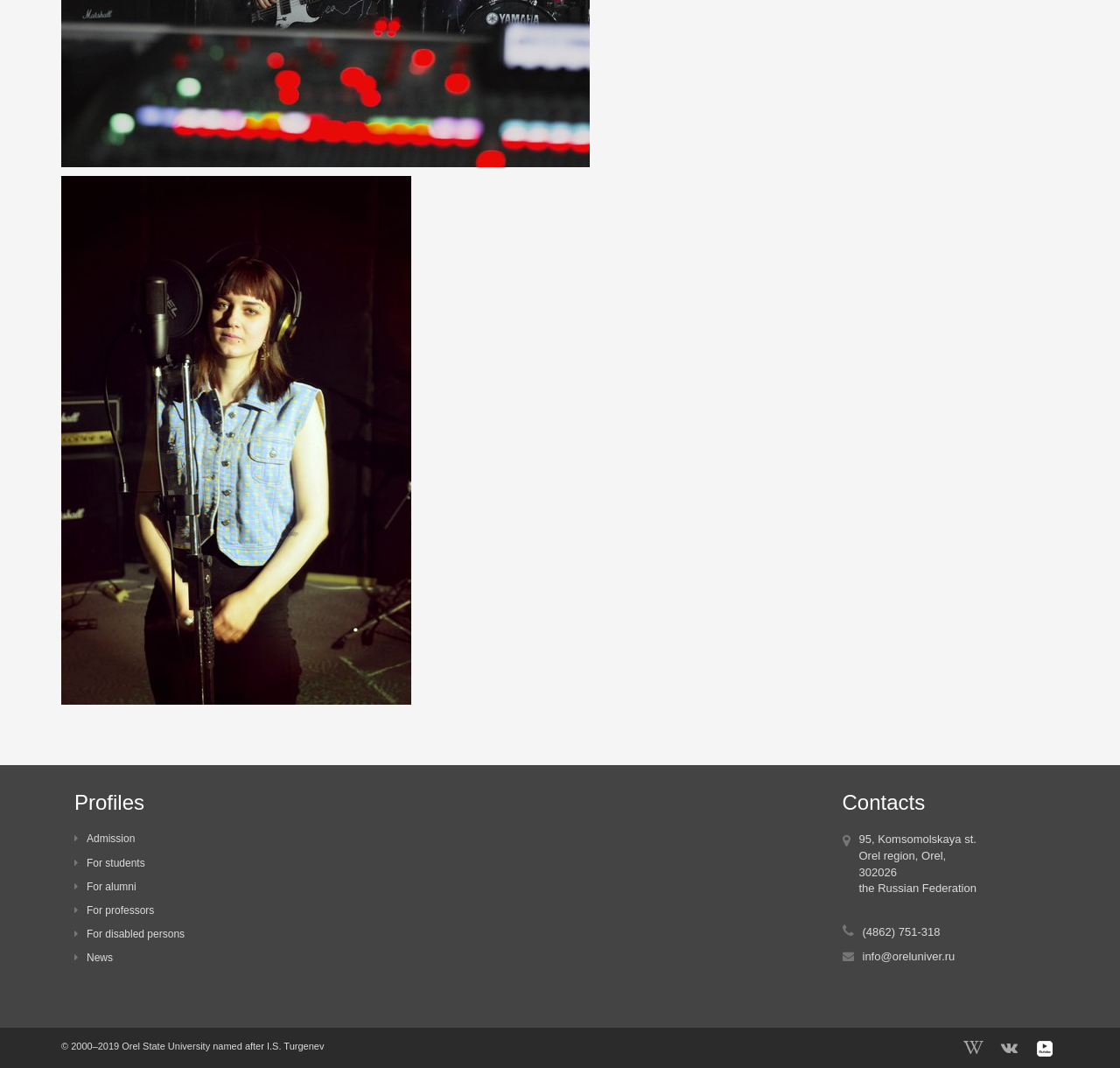How many links are there for different profiles?
Give a thorough and detailed response to the question.

I counted the number of links under the 'Profiles' heading, which includes links for 'Admission', 'For students', 'For alumni', 'For professors', and 'For disabled persons'.